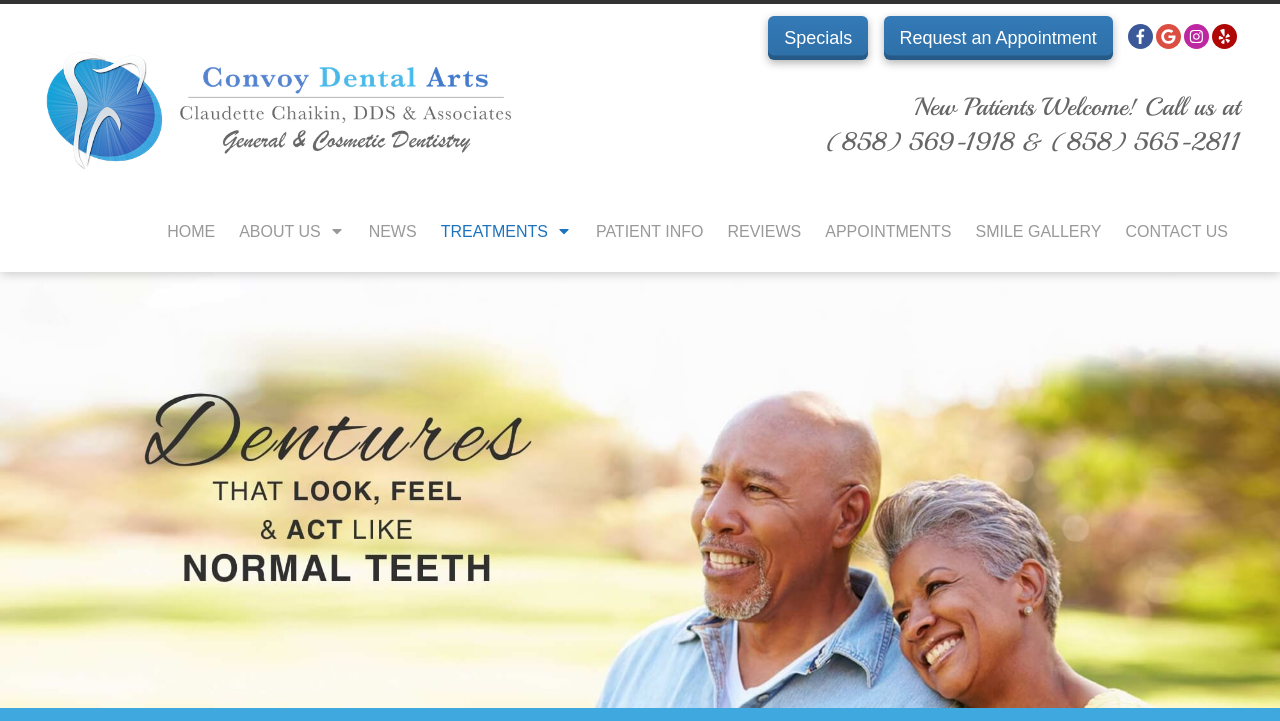Provide an in-depth caption for the elements present on the webpage.

The webpage is about Convoy Dental Arts, a dental clinic offering full dentures and other dental services. At the top left corner, there is a logo of Convoy Dental Arts, which is an image linked to the clinic's homepage. Next to the logo, there is a text link to the clinic's homepage. 

On the top right corner, there are several social media links, including Facebook, Google+, Instagram, and Yelp. Below these links, there is a promotional message "New Patients Welcome! Call us at" followed by two phone numbers.

The main navigation menu is located in the middle of the page, with links to various sections of the website, including HOME, ABOUT US, NEWS, TREATMENTS, PATIENT INFO, REVIEWS, APPOINTMENTS, SMILE GALLERY, and CONTACT US.

The main content of the page is an image that takes up the majority of the page, showcasing complete dental dentures. The image is accompanied by a title "Full, Partial, and Fixed Dentures in San Diego | Convoy Dental Arts" at the top of the page.